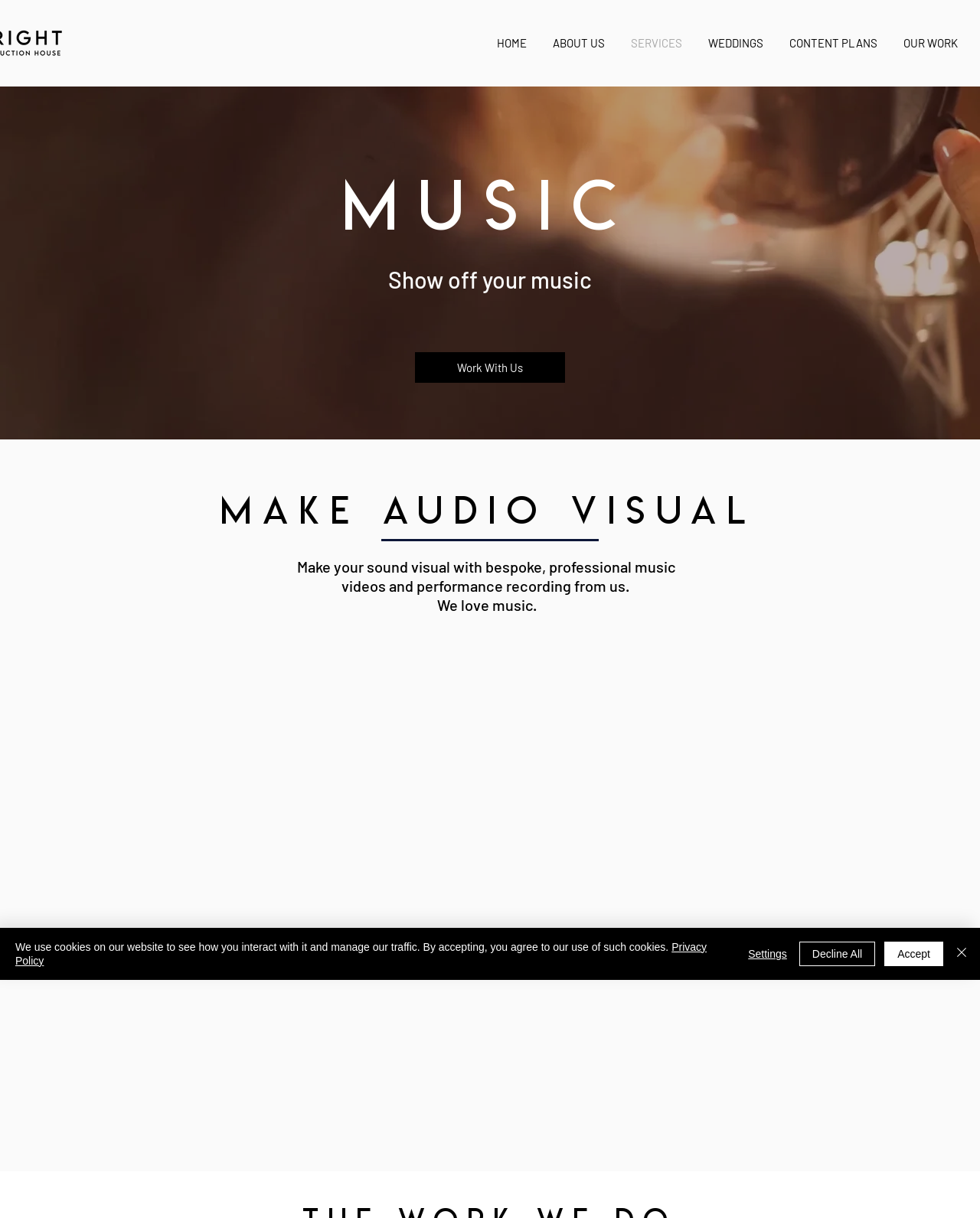Based on the element description "Decline All", predict the bounding box coordinates of the UI element.

[0.815, 0.773, 0.893, 0.793]